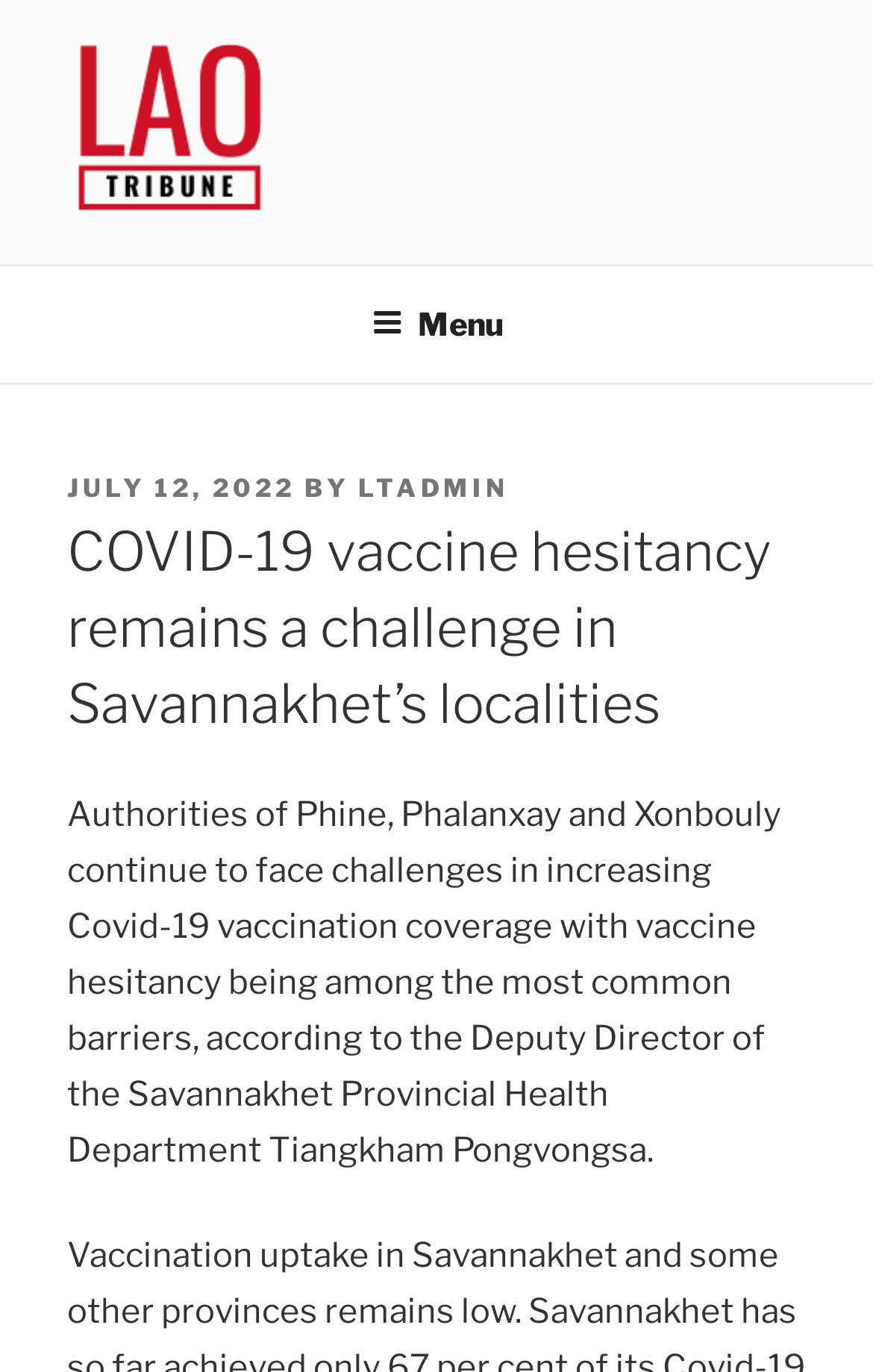Elaborate on the different components and information displayed on the webpage.

The webpage appears to be a news article or blog post discussing COVID-19 vaccine hesitancy in Savannakhet's localities. At the top of the page, there is a navigation menu labeled "Top Menu" with a button to expand or collapse it. Below the menu, there is a header section containing a posted date, "JULY 12, 2022", and the author's name, "LTADMIN".

The main content of the page is a heading that reads "COVID-19 vaccine hesitancy remains a challenge in Savannakhet’s localities" followed by a paragraph of text that summarizes the challenges faced by authorities in increasing COVID-19 vaccination coverage, citing vaccine hesitancy as a major barrier. This paragraph is positioned below the header section and takes up a significant portion of the page.

On the top-left corner of the page, there is a link with no descriptive text, and on the top-right corner, there is a link to the main page or homepage.